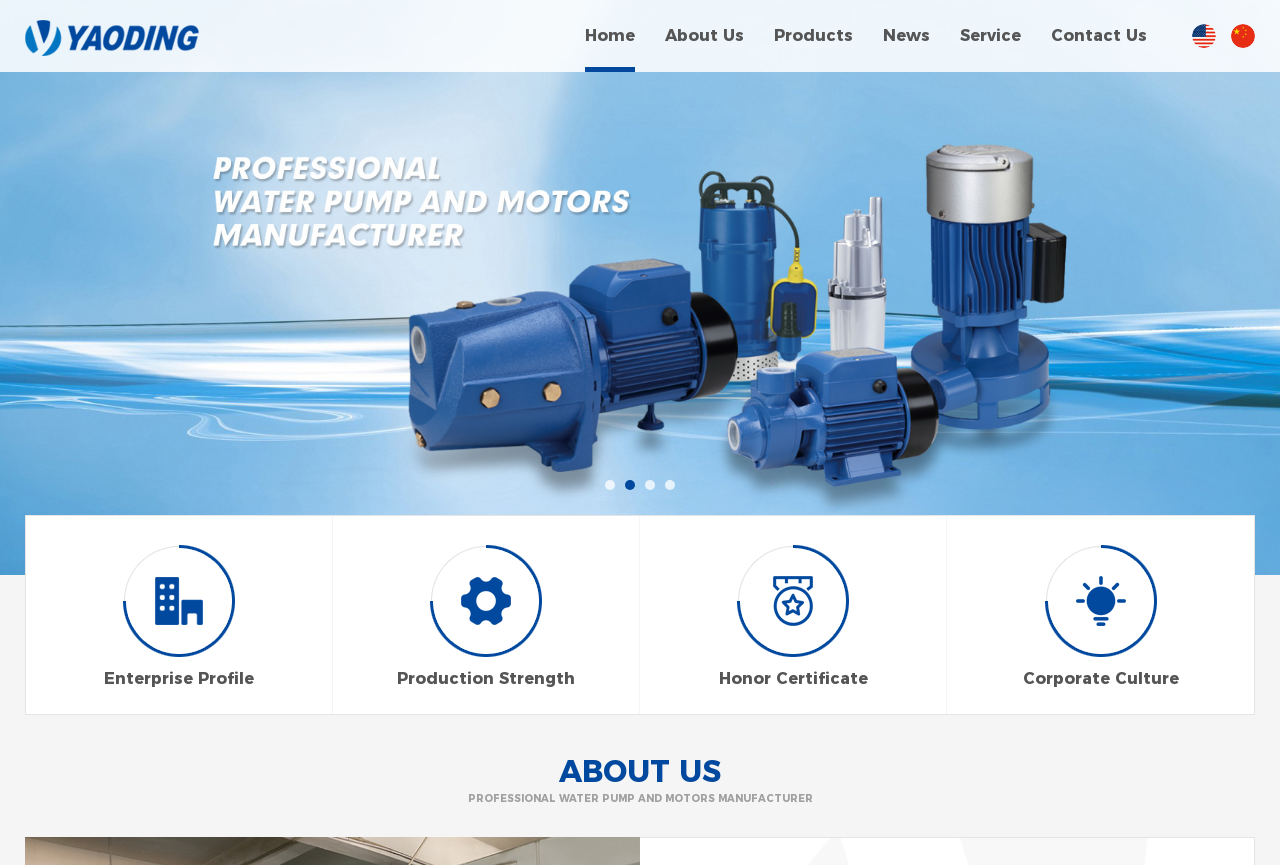Please answer the following question using a single word or phrase: 
What kind of news does the company provide?

Company dynamics and industry news